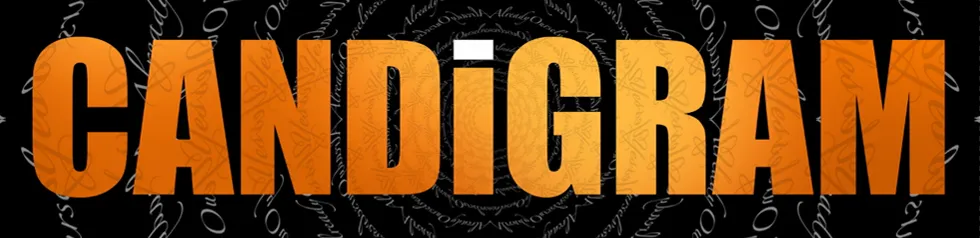What is the style of the text 'CANDiGRAM'?
Please ensure your answer to the question is detailed and covers all necessary aspects.

The caption specifically describes the text 'CANDiGRAM' as bold and stylized, which suggests a modern and dynamic brand or concept.